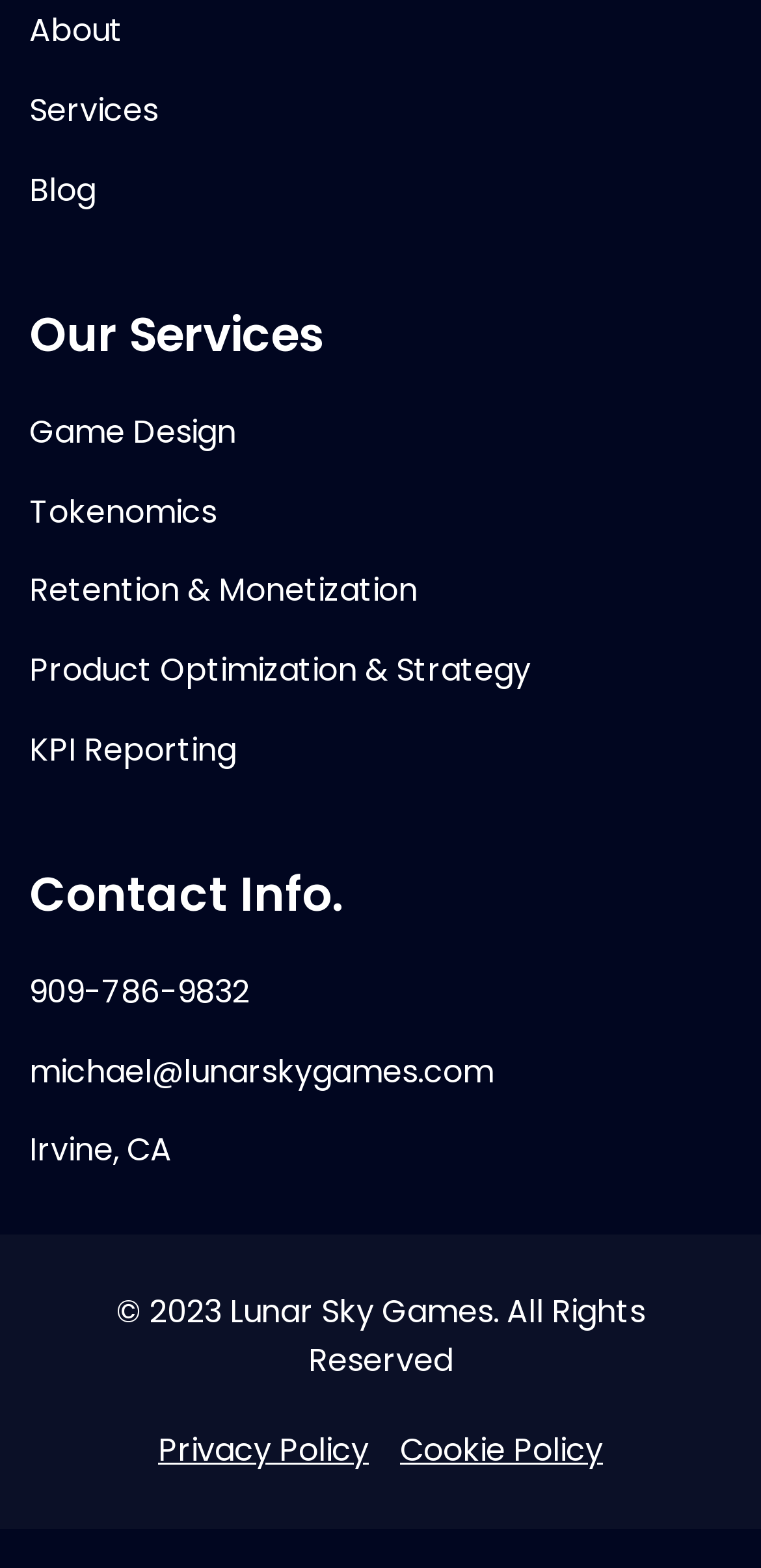Specify the bounding box coordinates of the element's region that should be clicked to achieve the following instruction: "view Privacy Policy". The bounding box coordinates consist of four float numbers between 0 and 1, in the format [left, top, right, bottom].

[0.208, 0.909, 0.485, 0.941]